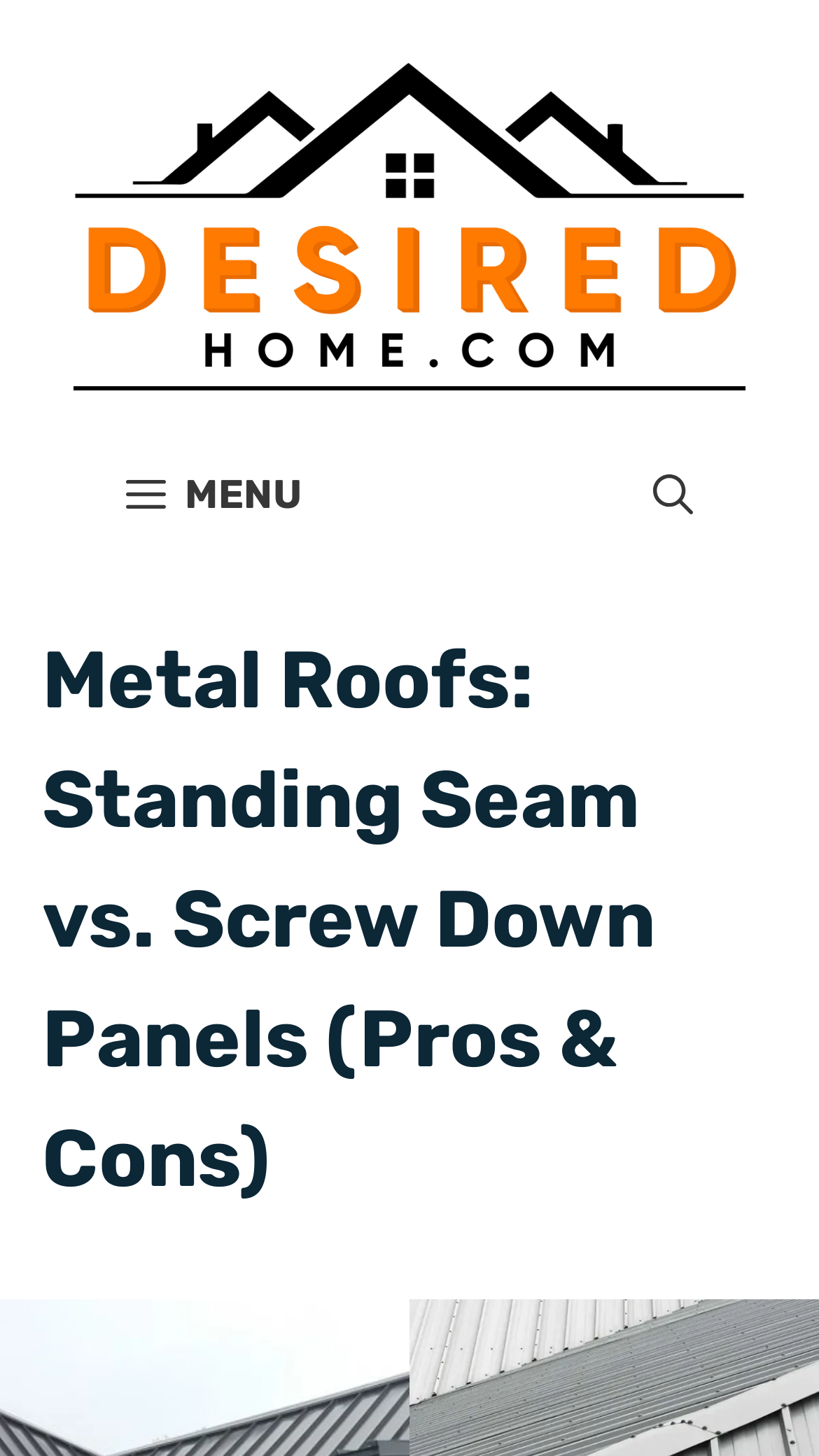What is the name of the website?
Look at the image and respond to the question as thoroughly as possible.

I found the name of the website by looking at the banner element at the top of the page, which contains a link with the text 'DesiredHome.Com – A Home Magazine'.